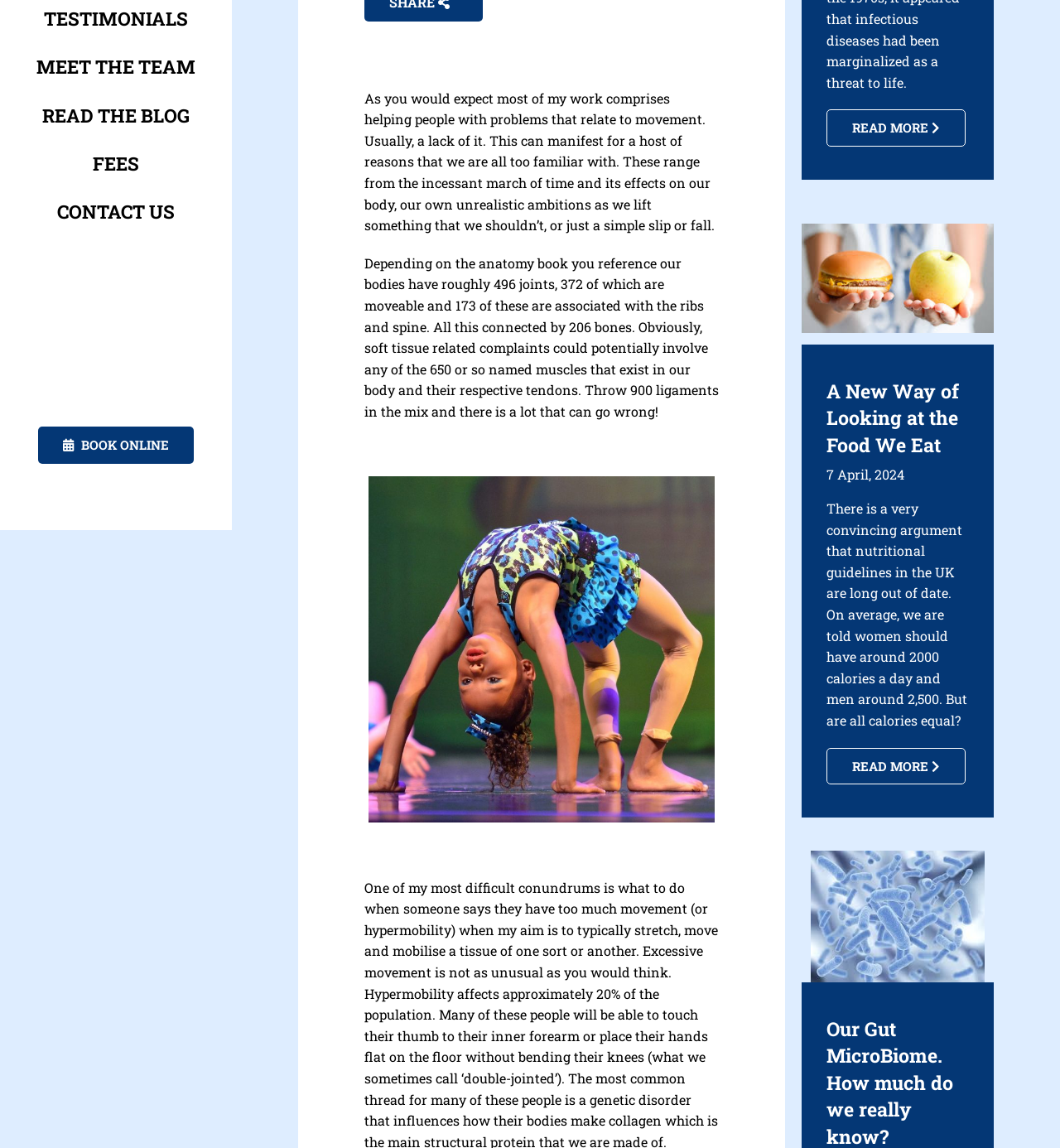Given the element description Book Online, specify the bounding box coordinates of the corresponding UI element in the format (top-left x, top-left y, bottom-right x, bottom-right y). All values must be between 0 and 1.

[0.036, 0.371, 0.183, 0.404]